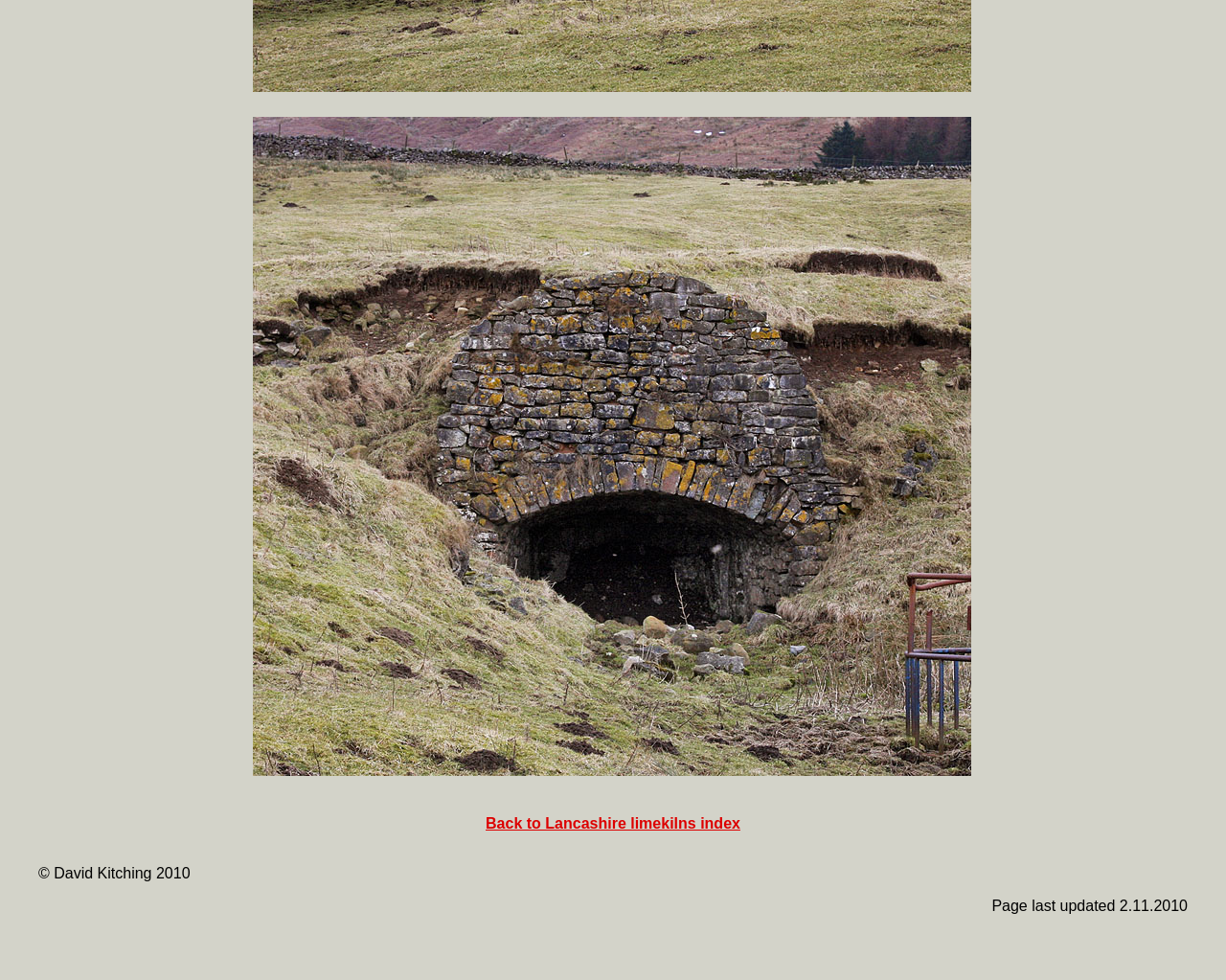Provide the bounding box coordinates of the HTML element described as: "Back to Lancashire limekilns index". The bounding box coordinates should be four float numbers between 0 and 1, i.e., [left, top, right, bottom].

[0.396, 0.832, 0.604, 0.848]